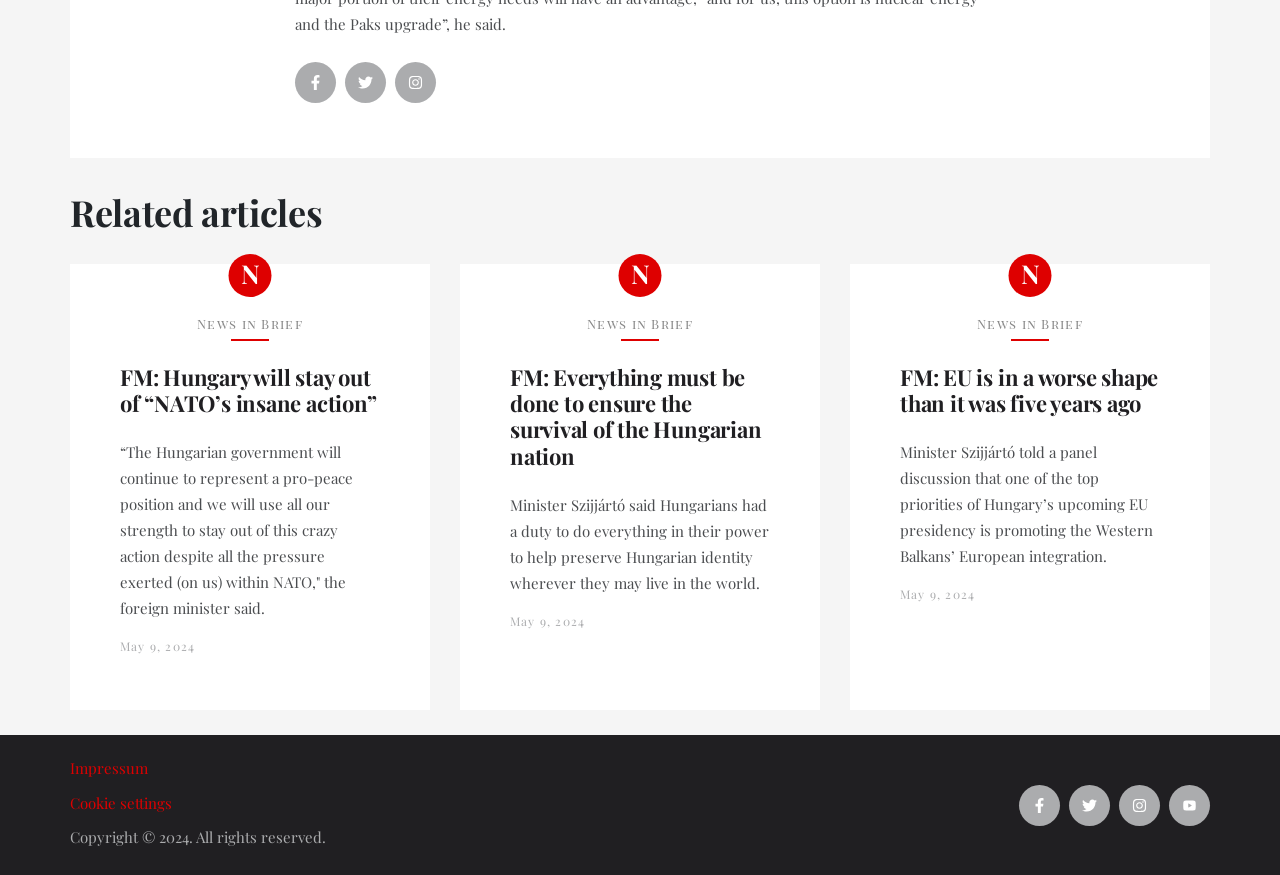Identify the bounding box coordinates of the HTML element based on this description: "title="Facebook icon"".

[0.796, 0.897, 0.828, 0.944]